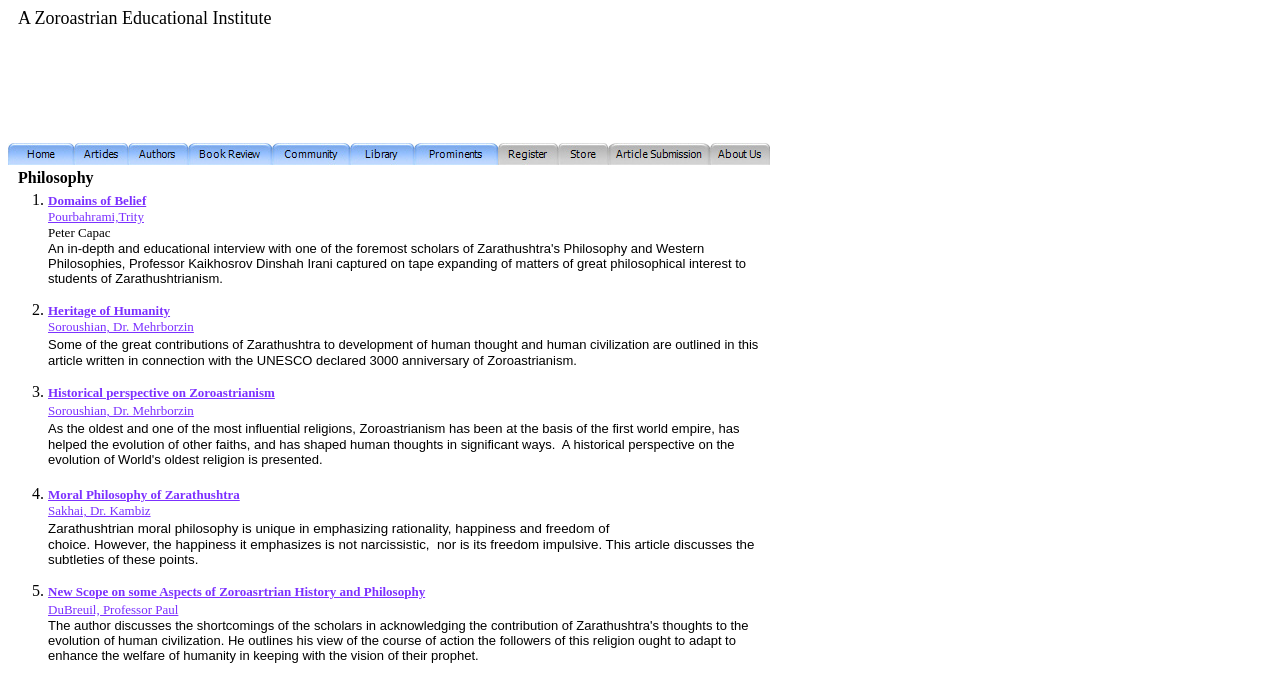Using the provided element description "Pourbahrami,Trity", determine the bounding box coordinates of the UI element.

[0.038, 0.31, 0.112, 0.332]